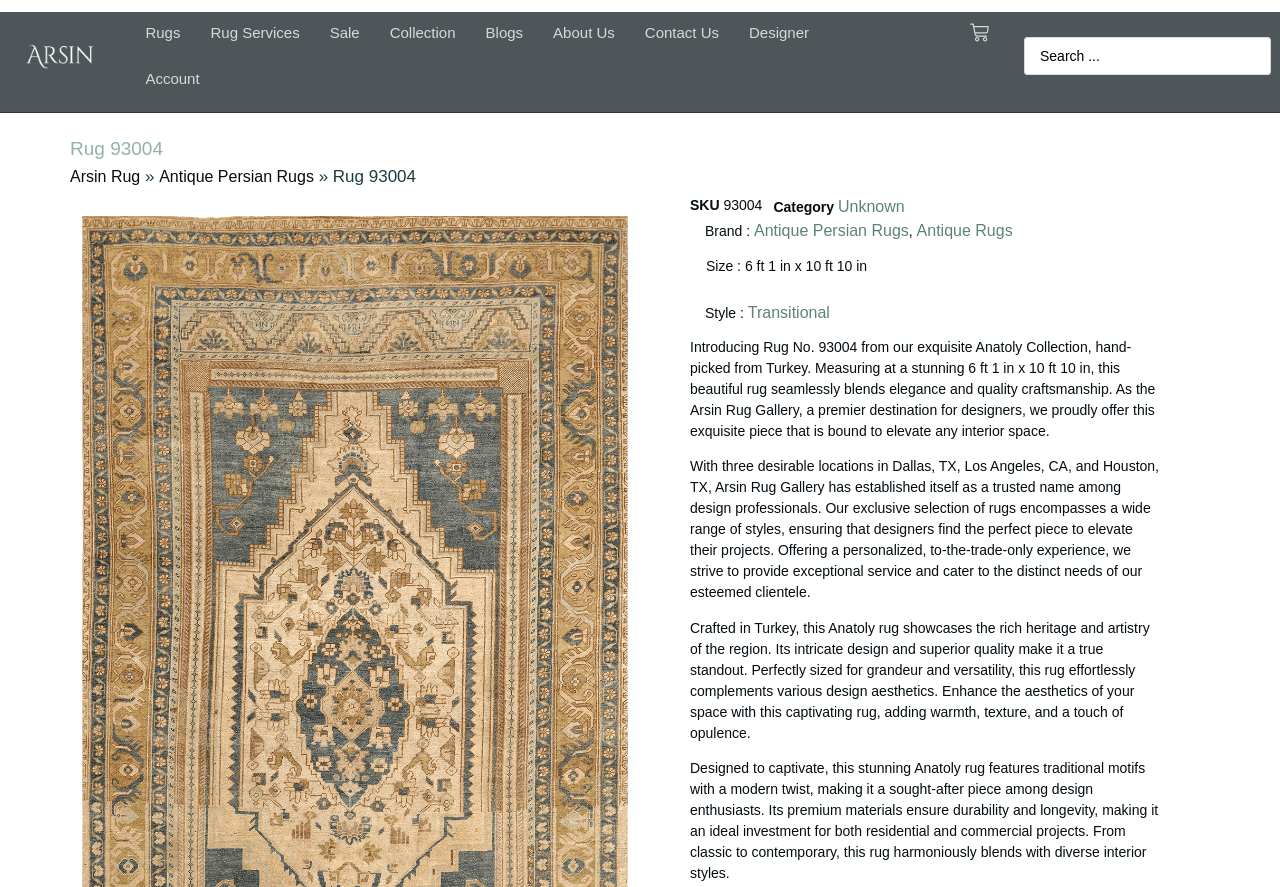What is the style of the rug?
Please ensure your answer is as detailed and informative as possible.

I found the answer by looking at the 'Style :' section on the webpage, which mentions 'Transitional' as the style of the rug.